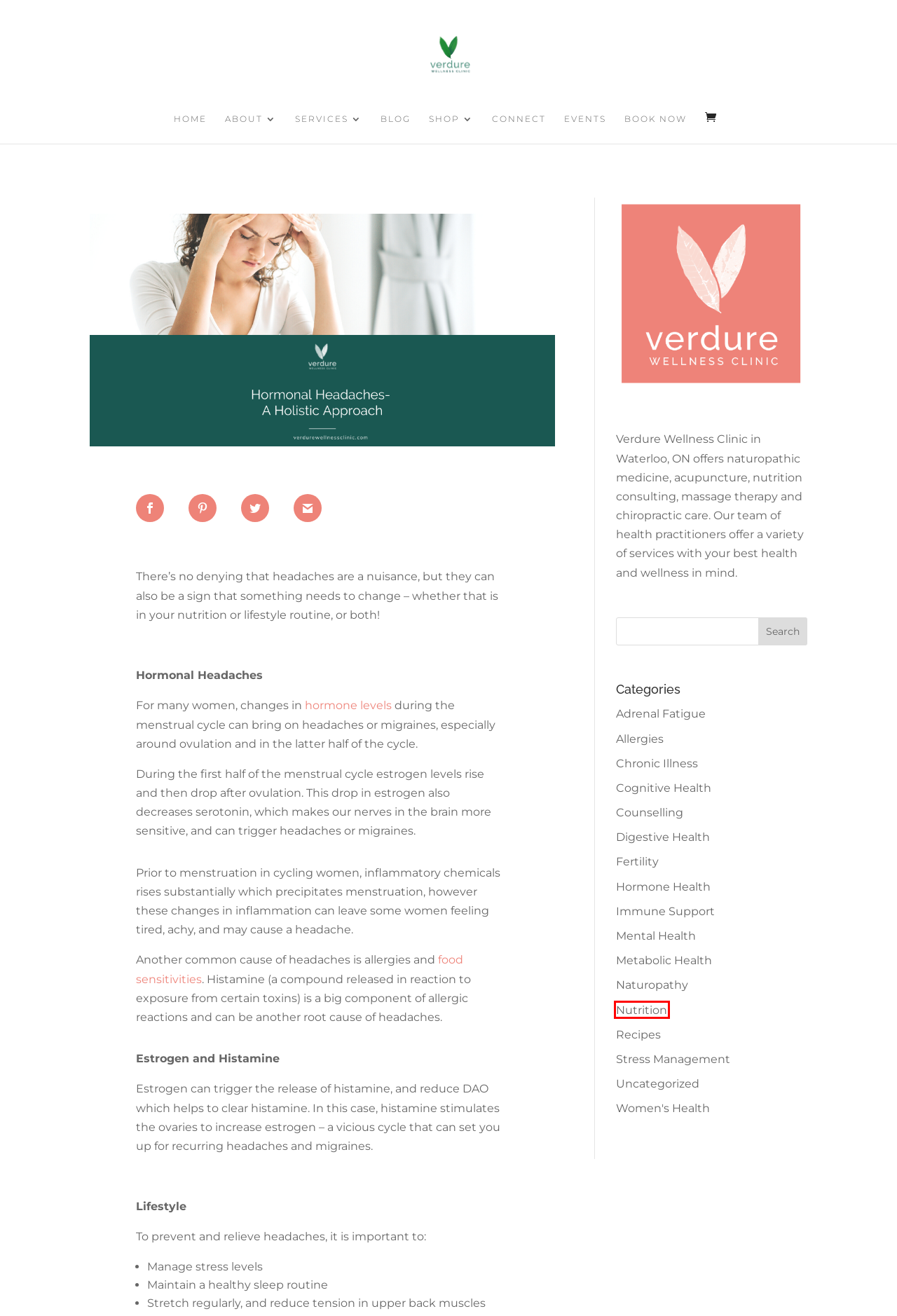You are presented with a screenshot of a webpage containing a red bounding box around an element. Determine which webpage description best describes the new webpage after clicking on the highlighted element. Here are the candidates:
A. Digestive Health  - Verdure Wellness Clinic
B. Hormone Health  - Verdure Wellness Clinic
C. Recipes  - Verdure Wellness Clinic
D. Book Online
|
Verdure Wellness Clinic
E. Naturopathy  - Verdure Wellness Clinic
F. Uncategorized  - Verdure Wellness Clinic
G. Verdure Wellness Clinic
H. Nutrition  - Verdure Wellness Clinic

H